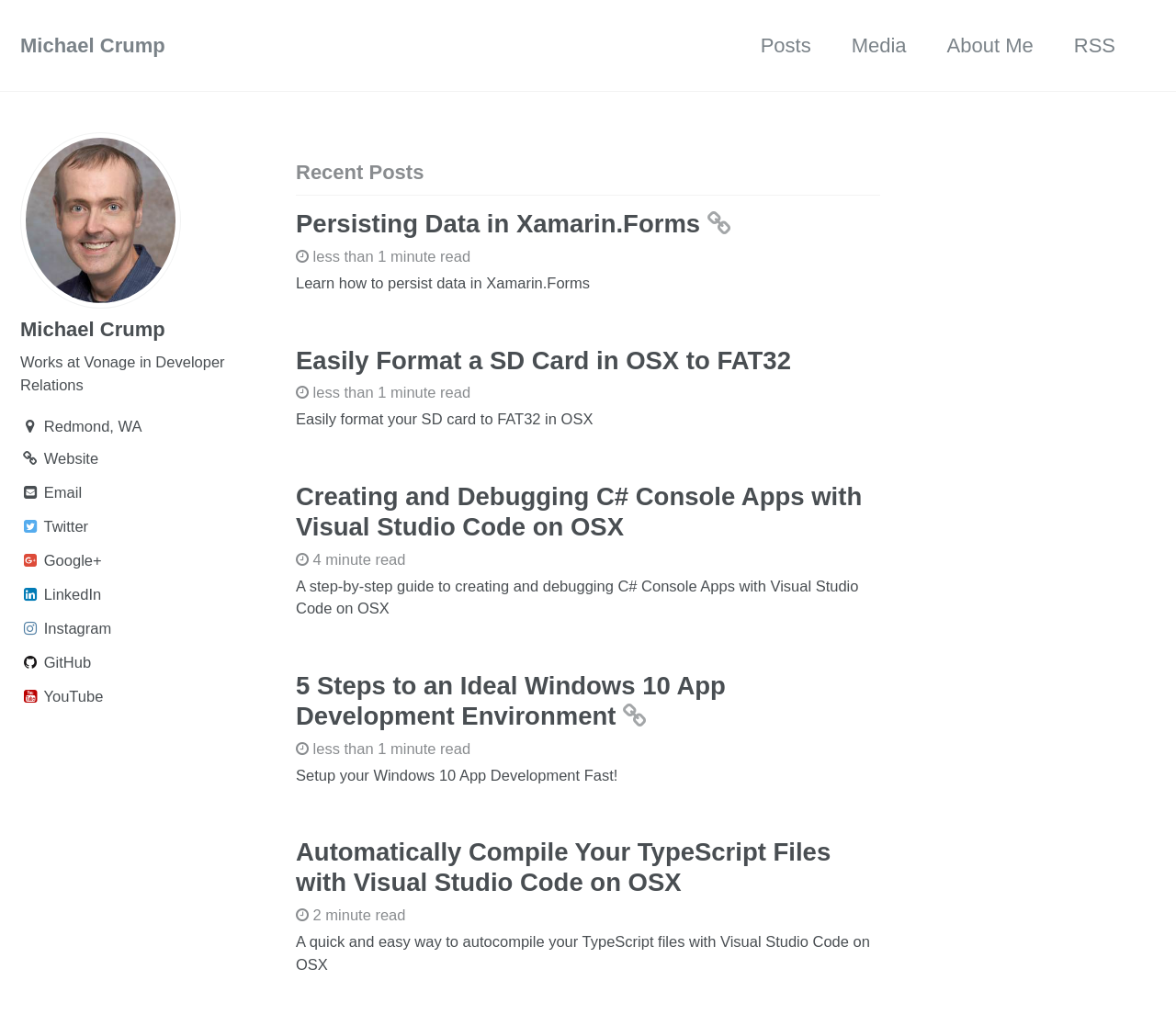For the element described, predict the bounding box coordinates as (top-left x, top-left y, bottom-right x, bottom-right y). All values should be between 0 and 1. Element description: Minerals

None